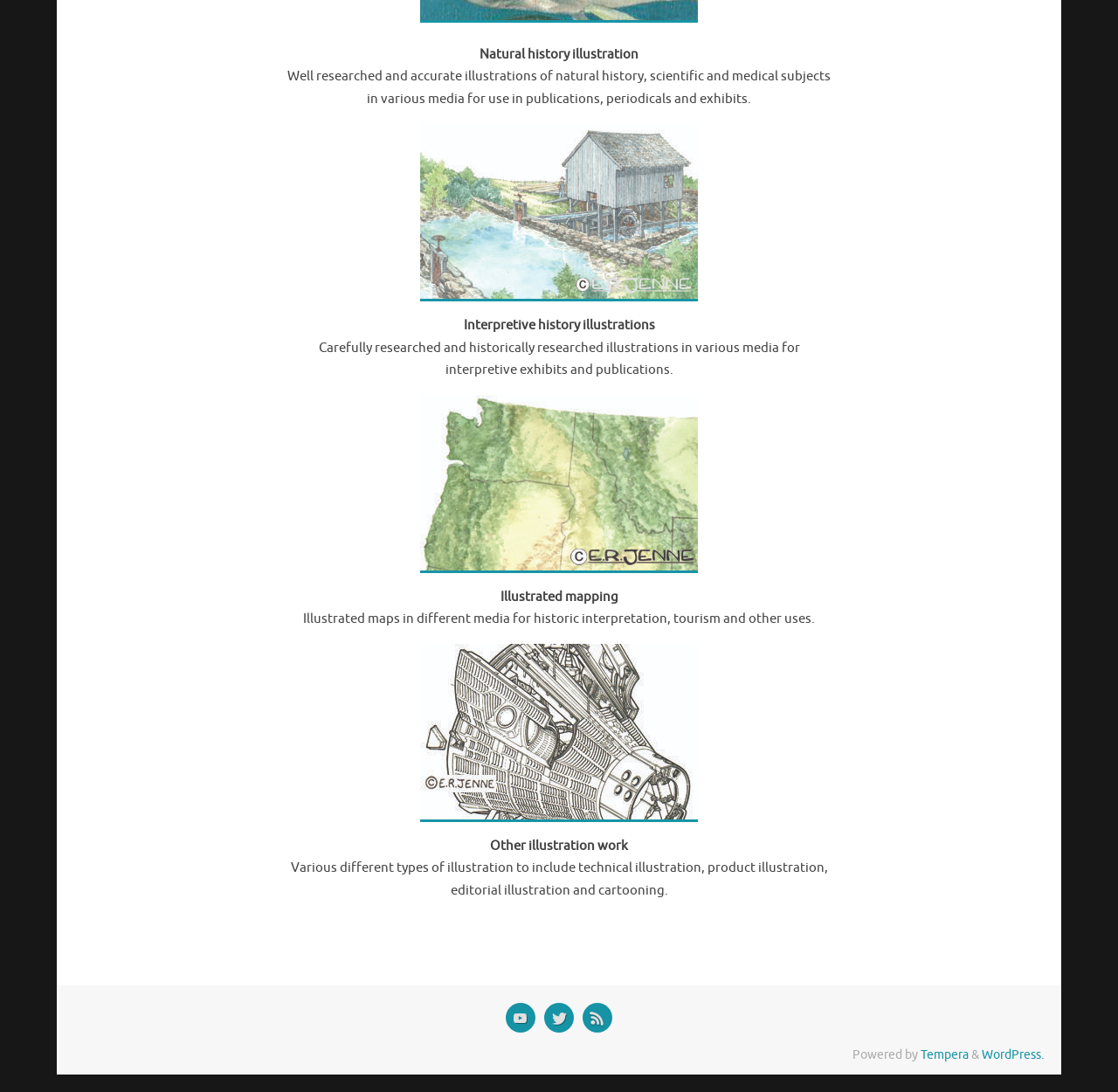What is the theme of the images on this website?
Please provide a full and detailed response to the question.

The images on the webpage, such as 'Melendey mill', 'NW map', and 'BG exterior', suggest that the theme of the images is historical and scientific, which is consistent with the types of illustrations offered on the website.